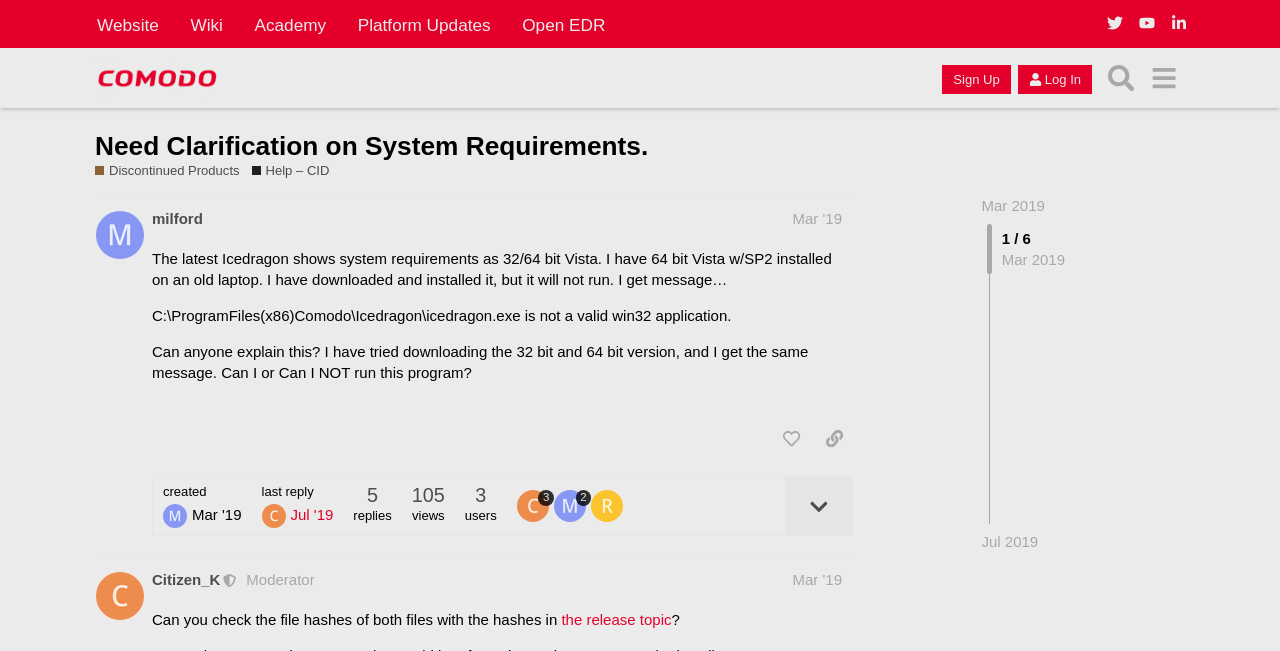Give a full account of the webpage's elements and their arrangement.

This webpage appears to be a forum discussion thread on the Comodo Forum, specifically focused on the topic "Need Clarification on System Requirements." The page has a header section at the top with links to various sections of the forum, including "Website," "Wiki," "Academy," and "Platform Updates." Below this, there is a secondary header section with a link to "Comodo Forum" and buttons to "Sign Up" and "Log In."

The main content of the page is a discussion thread, with the original post at the top. The post is from a user named "milford" and is dated March 2019. The post describes an issue with installing and running Icedragon on a 64-bit Vista laptop, and asks for clarification on the system requirements. The post includes several paragraphs of text and has buttons to "like this post," "share a link to this post," and "expand topic details."

Below the original post, there are several replies from other users, including a moderator named "Citizen_K." The replies include text and links, and some have images associated with the user profiles. The page also displays information about the number of replies, views, and users participating in the discussion.

At the bottom of the page, there are links to navigate to other pages in the discussion thread, including a link to the next page of replies.